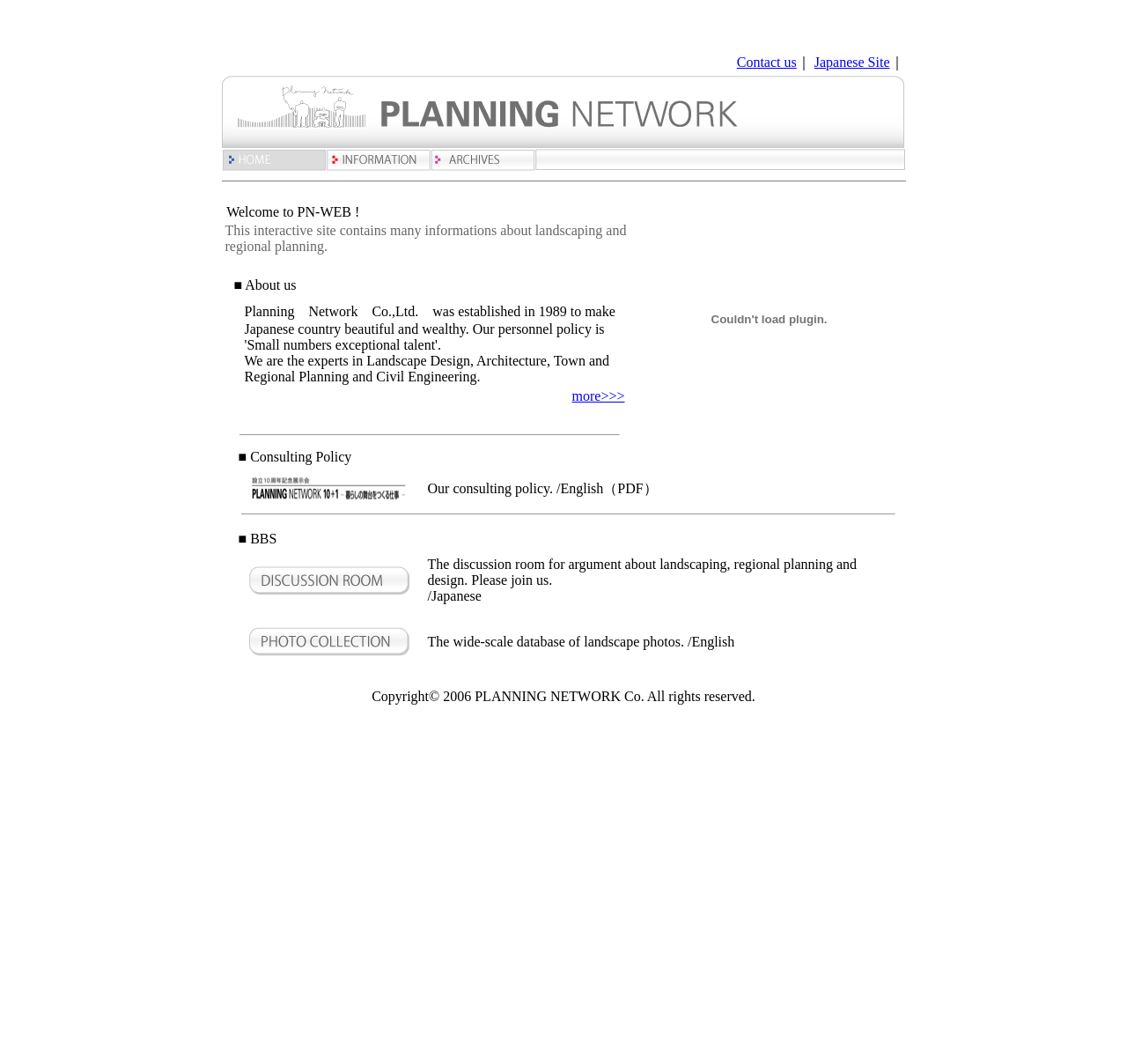Find the bounding box coordinates of the clickable area required to complete the following action: "Go to Japanese Site".

[0.722, 0.051, 0.789, 0.065]